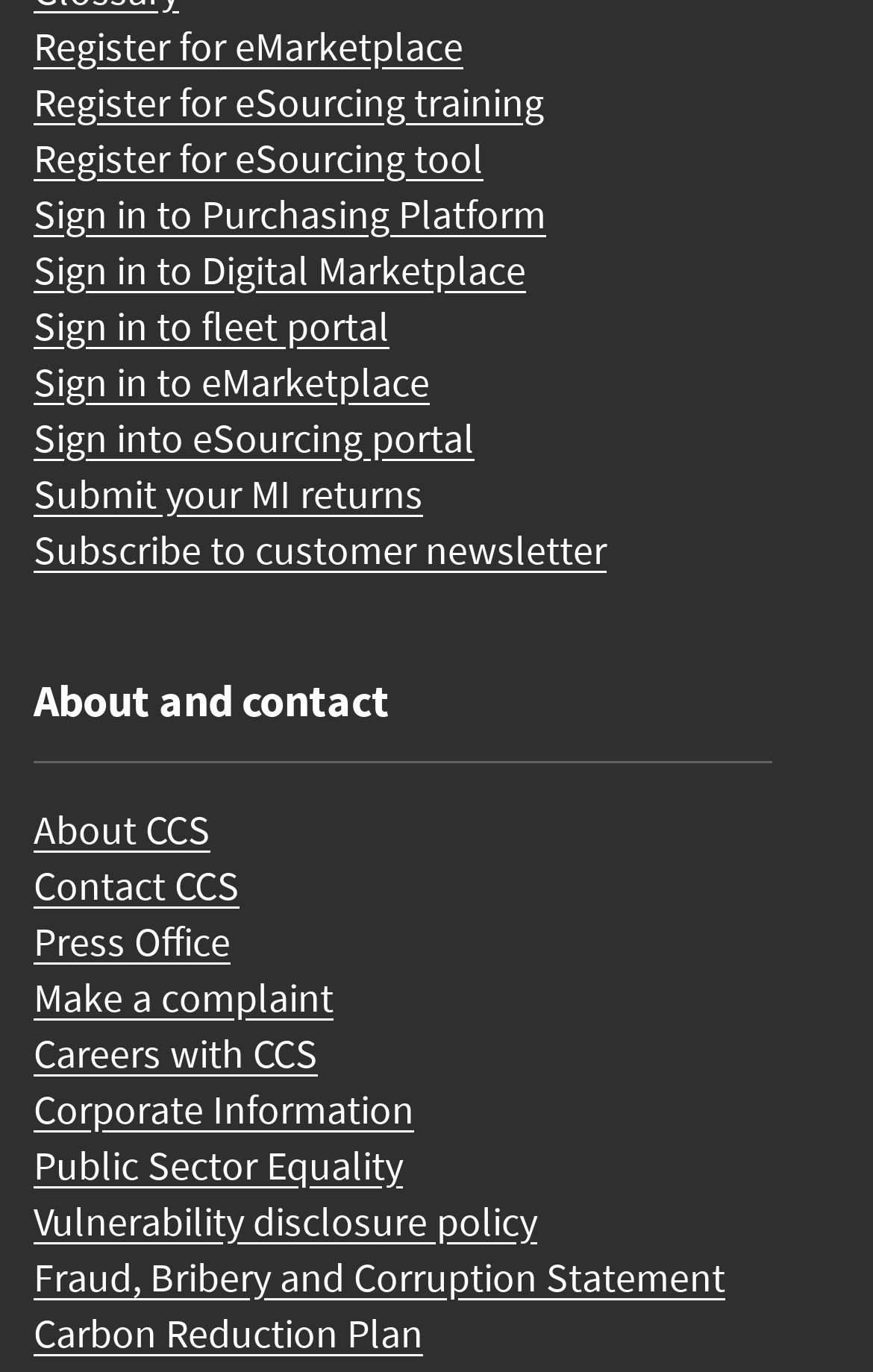Locate the bounding box coordinates of the clickable region to complete the following instruction: "View Corporate Information."

[0.038, 0.789, 0.474, 0.827]